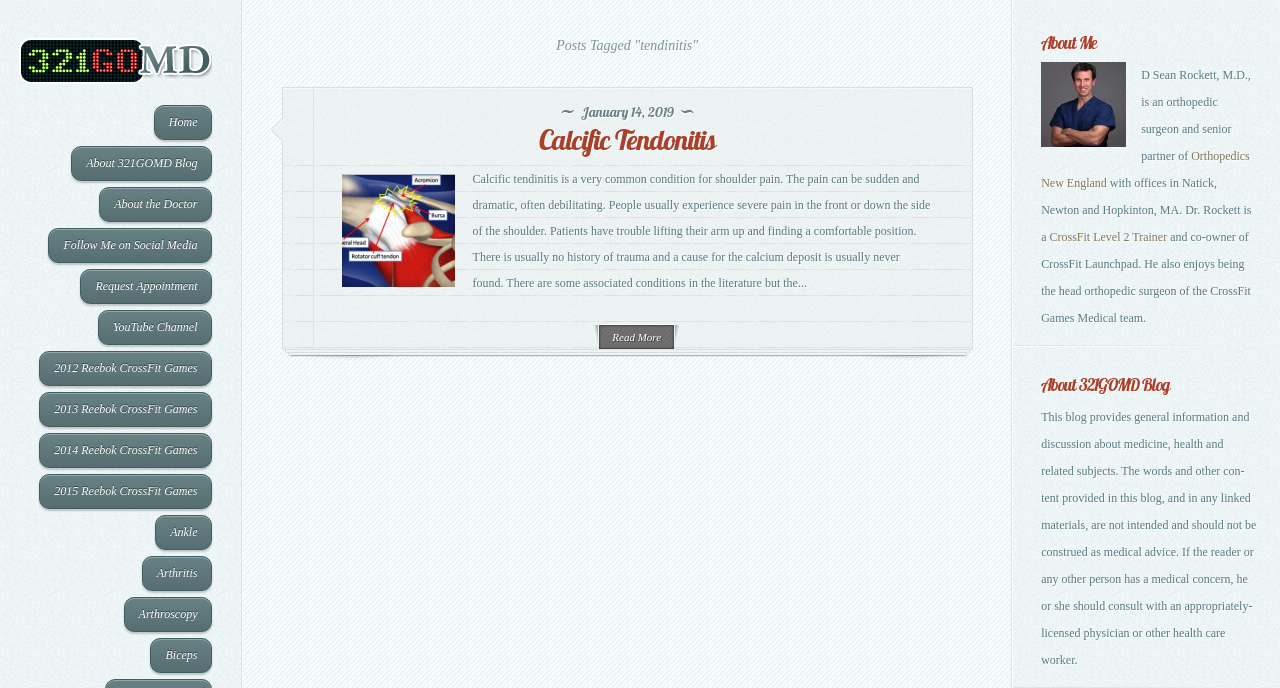What is the name of the doctor?
Please give a detailed answer to the question using the information shown in the image.

I found the answer by looking at the 'About Me' section, where it says 'D Sean Rockett, M.D., is an orthopedic surgeon and senior partner of...'.